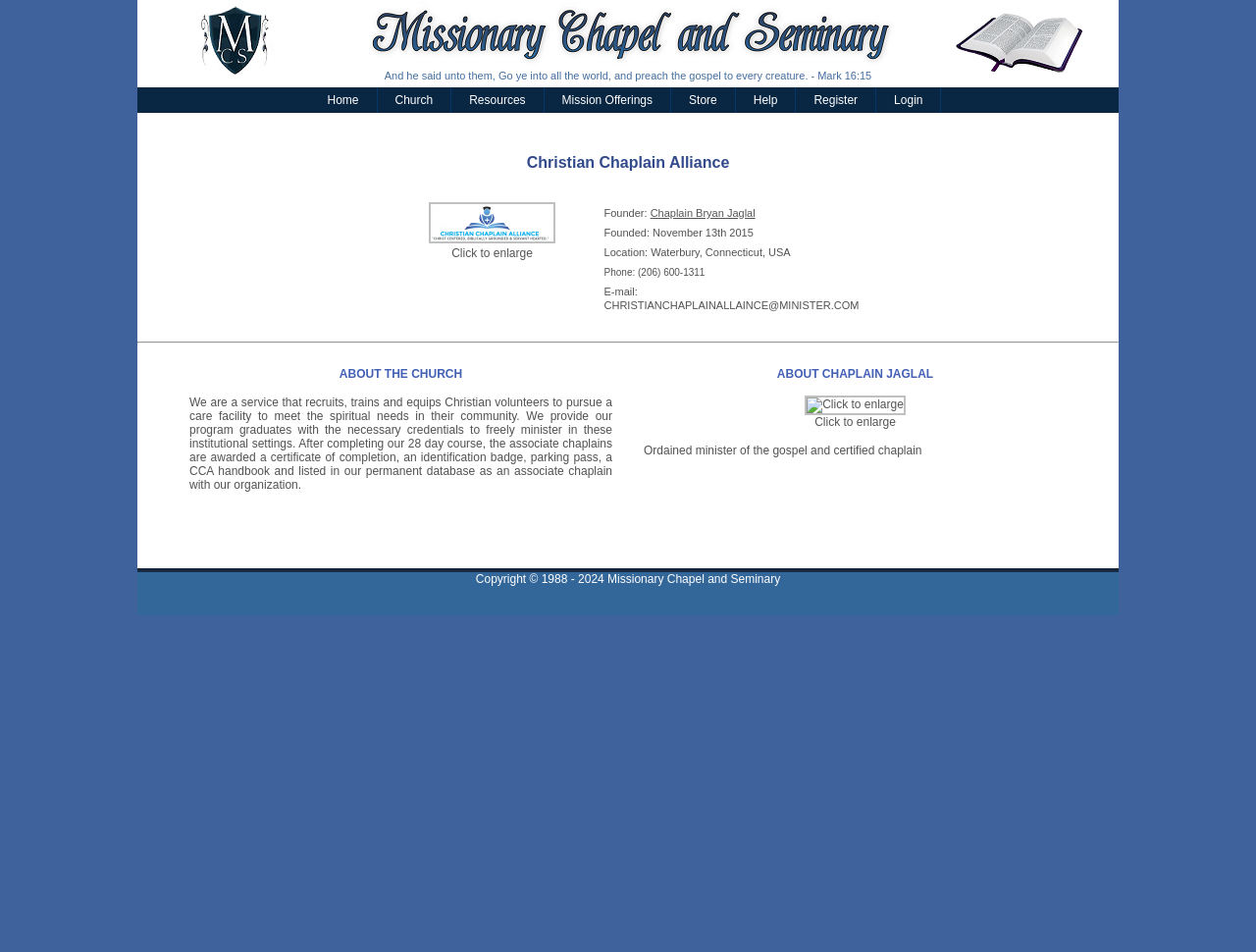Identify the bounding box coordinates of the part that should be clicked to carry out this instruction: "Click Home".

[0.246, 0.092, 0.3, 0.119]